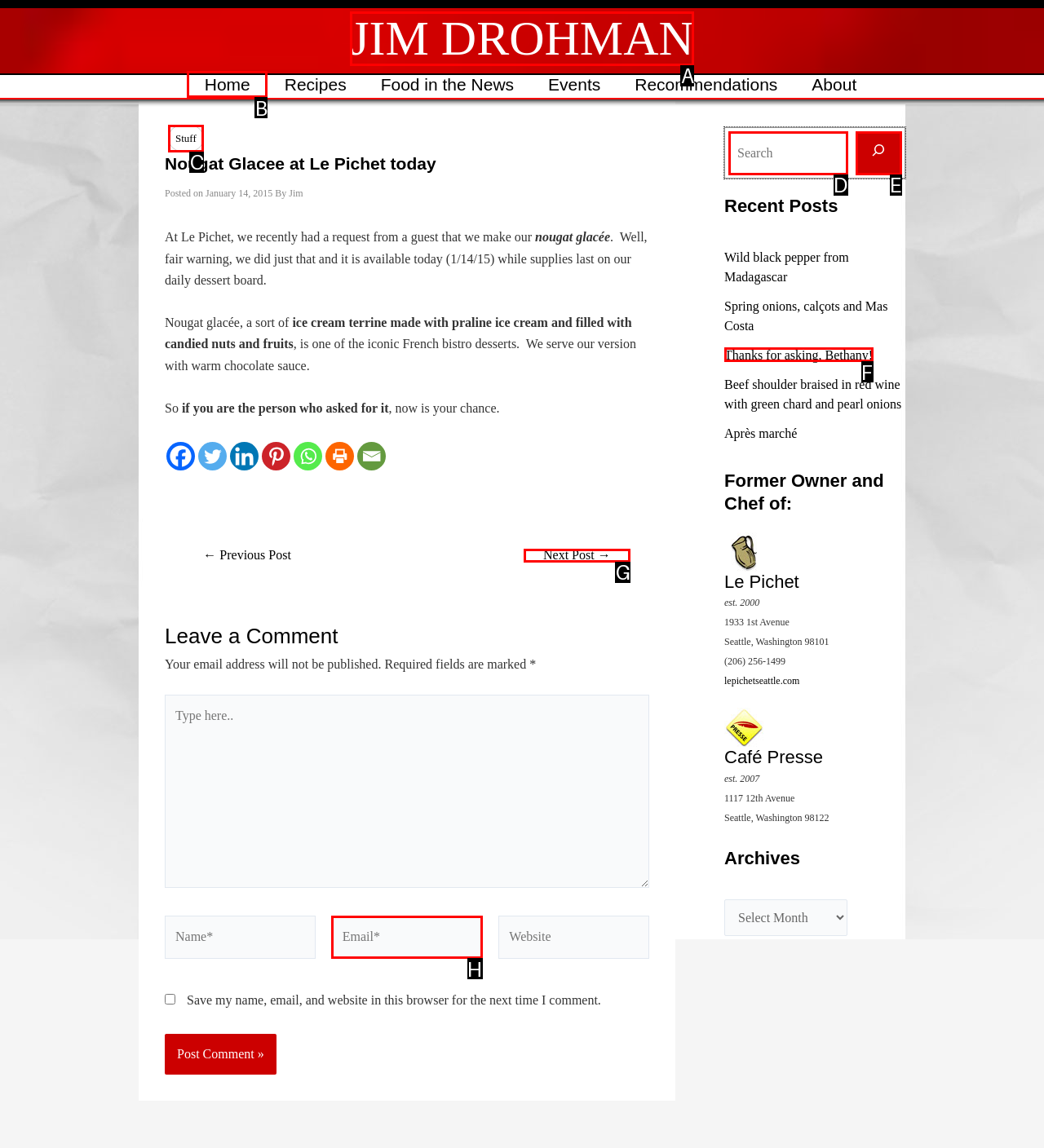Determine which UI element I need to click to achieve the following task: Click on the 'Home' link Provide your answer as the letter of the selected option.

B